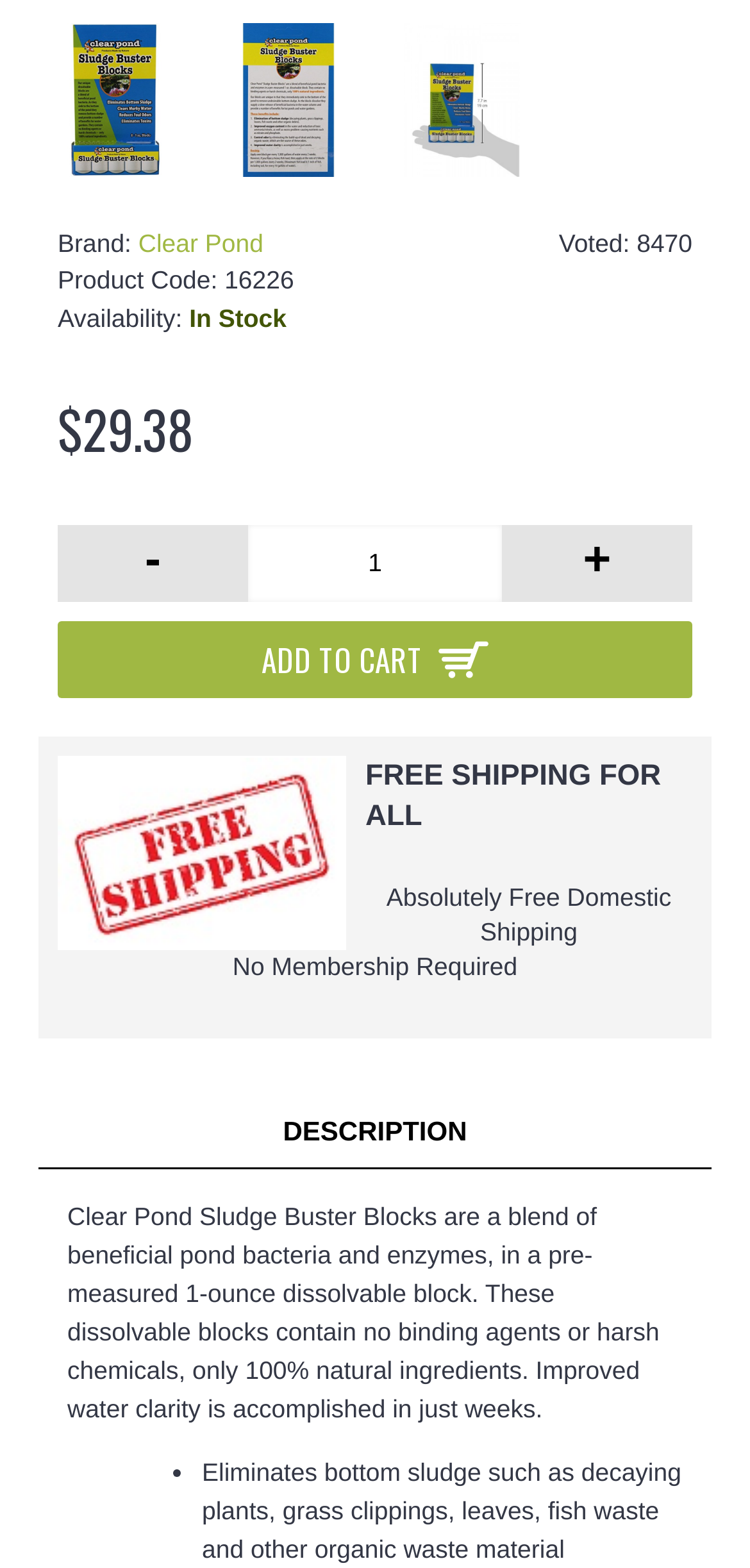Please predict the bounding box coordinates of the element's region where a click is necessary to complete the following instruction: "Click the '+' link". The coordinates should be represented by four float numbers between 0 and 1, i.e., [left, top, right, bottom].

[0.669, 0.335, 0.923, 0.384]